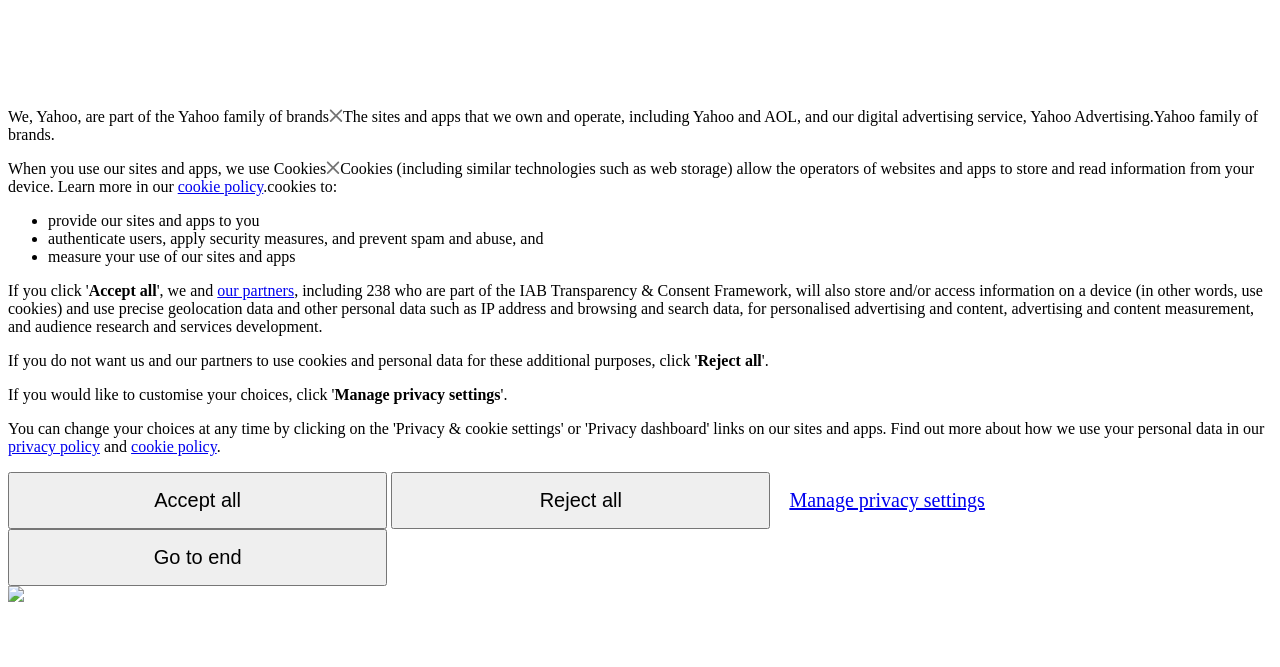What is the purpose of the 'Manage privacy settings' button?
Analyze the image and provide a thorough answer to the question.

The 'Manage privacy settings' button is likely used to allow users to customize their privacy settings on the website, as it is placed alongside the 'Accept all' and 'Reject all' buttons, which suggest that users have some control over their privacy settings.